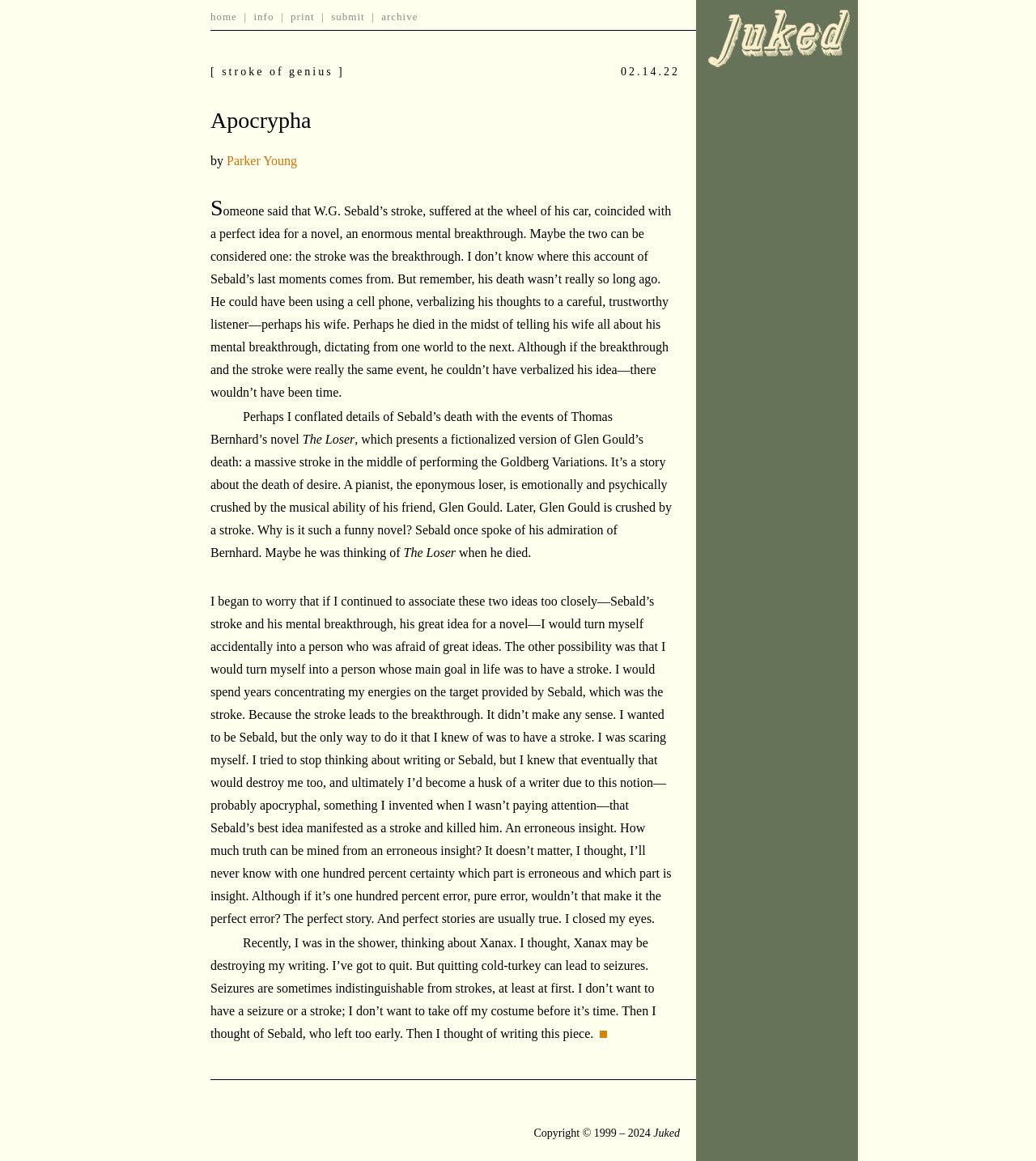What is the date of the article?
Please interpret the details in the image and answer the question thoroughly.

The date of the article can be found in the table cell element, which is '02.14.22', located next to the title 'Apocrypha'.